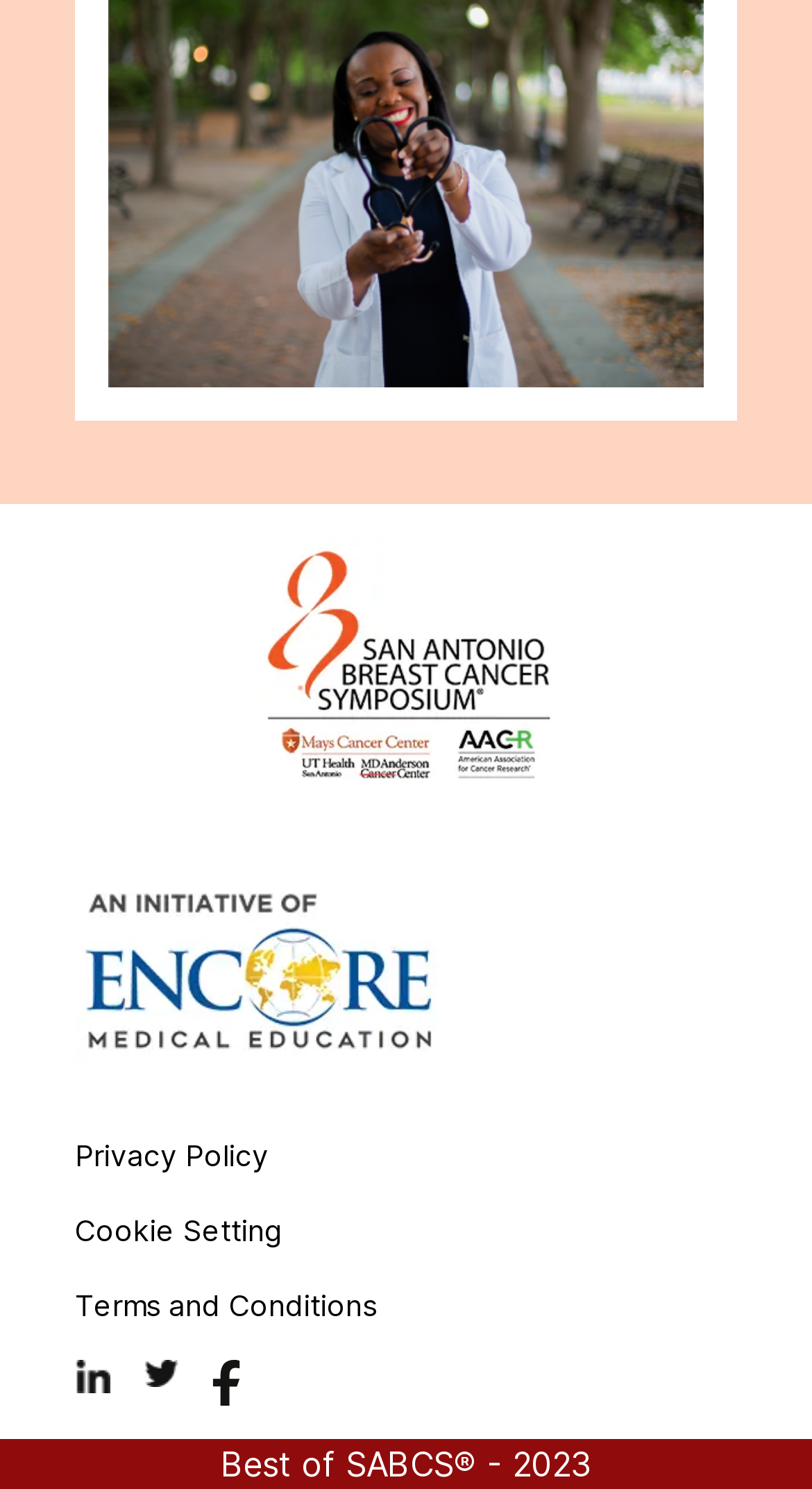How many links are there in the footer?
Provide a concise answer using a single word or phrase based on the image.

5